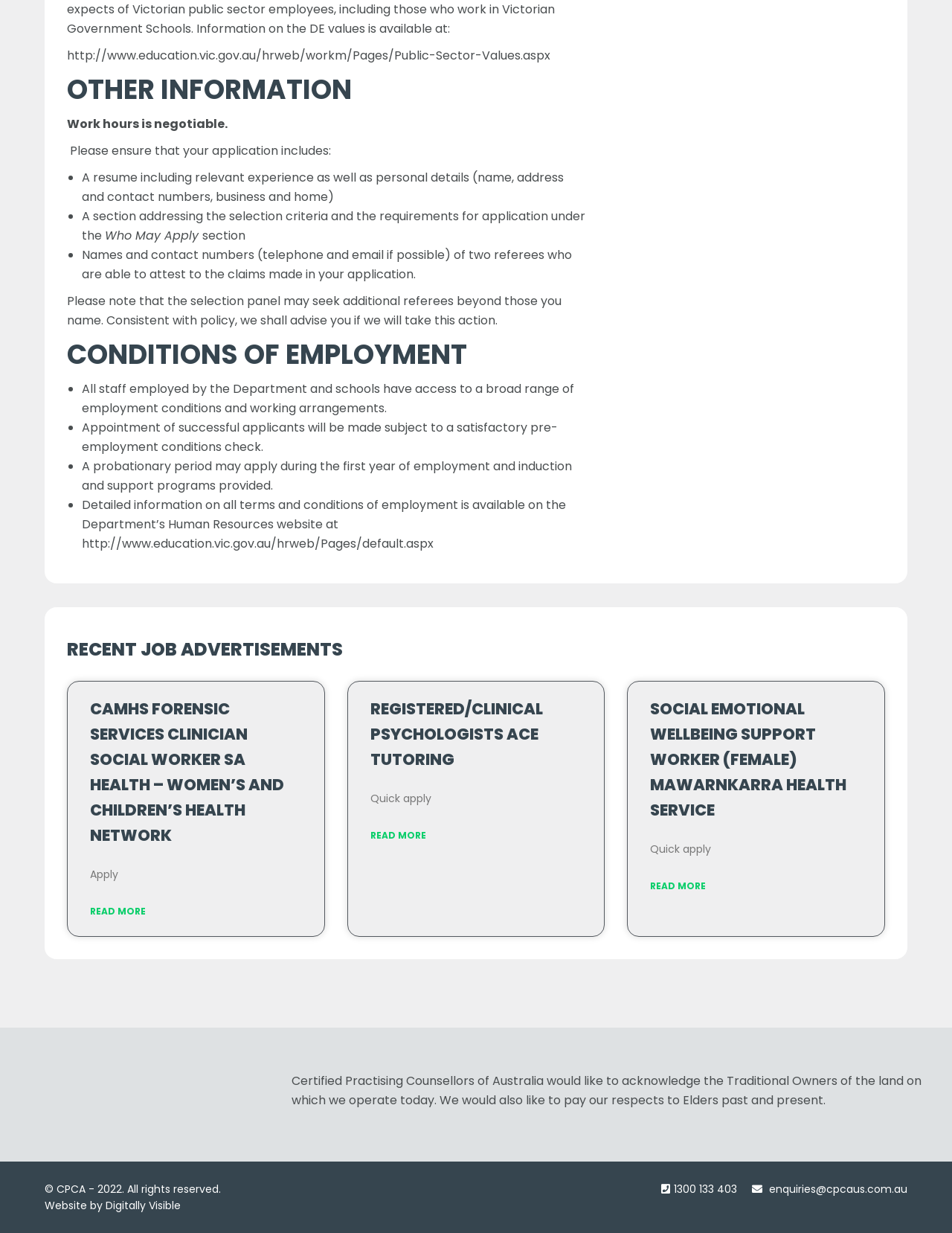Given the webpage screenshot, identify the bounding box of the UI element that matches this description: "1300 133 403".

[0.708, 0.958, 0.774, 0.97]